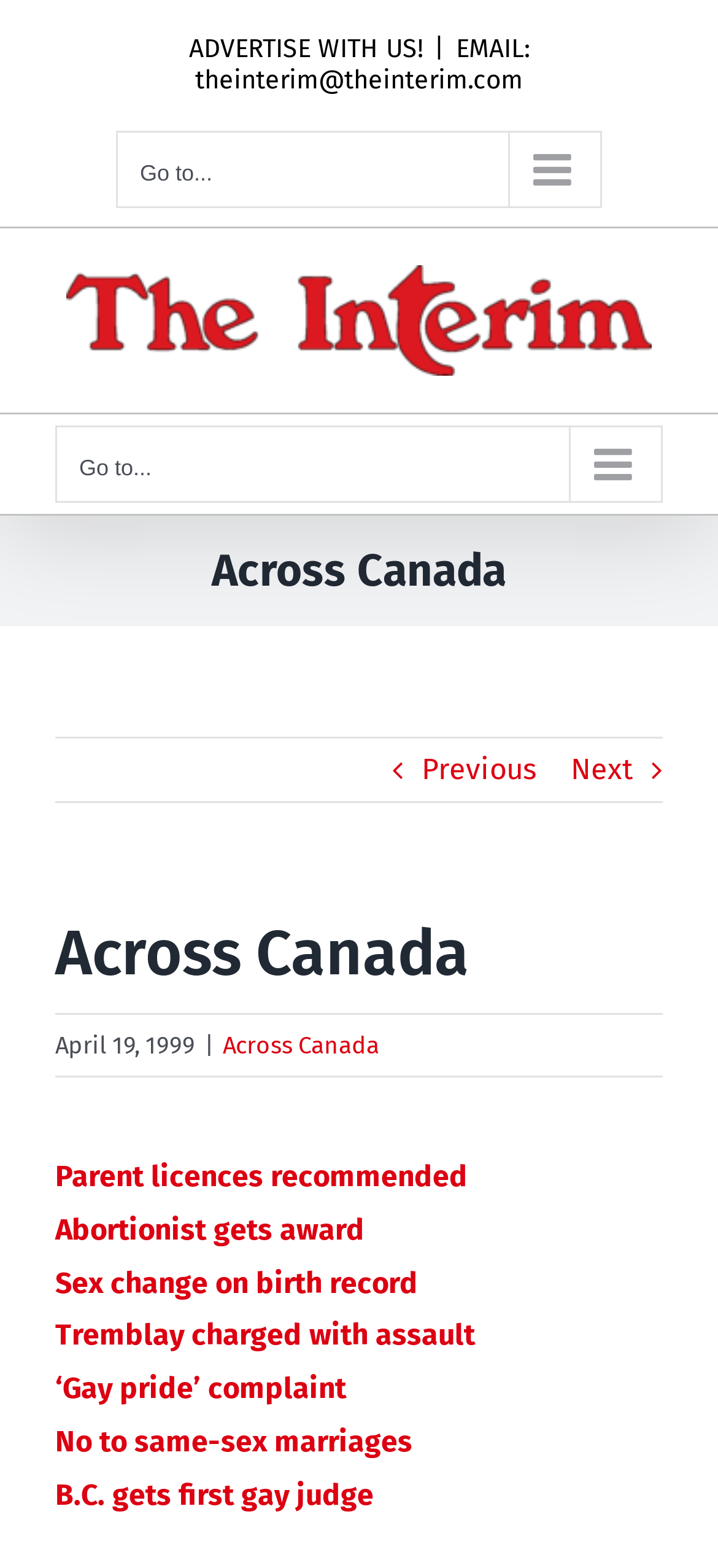Provide a one-word or brief phrase answer to the question:
What is the logo of this website?

The Interim Logo